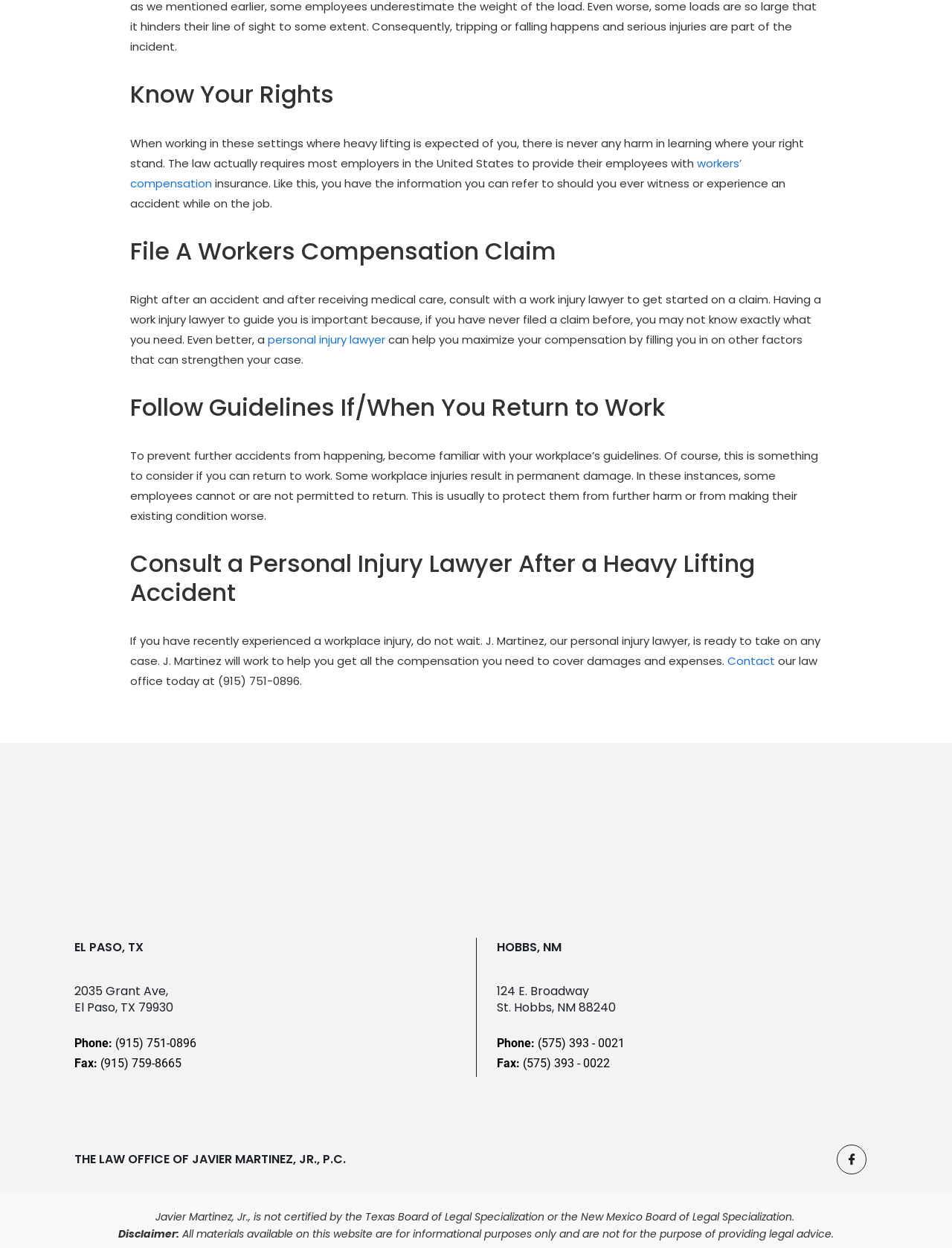Find the bounding box coordinates for the area that must be clicked to perform this action: "Visit the Facebook page".

[0.879, 0.917, 0.91, 0.941]